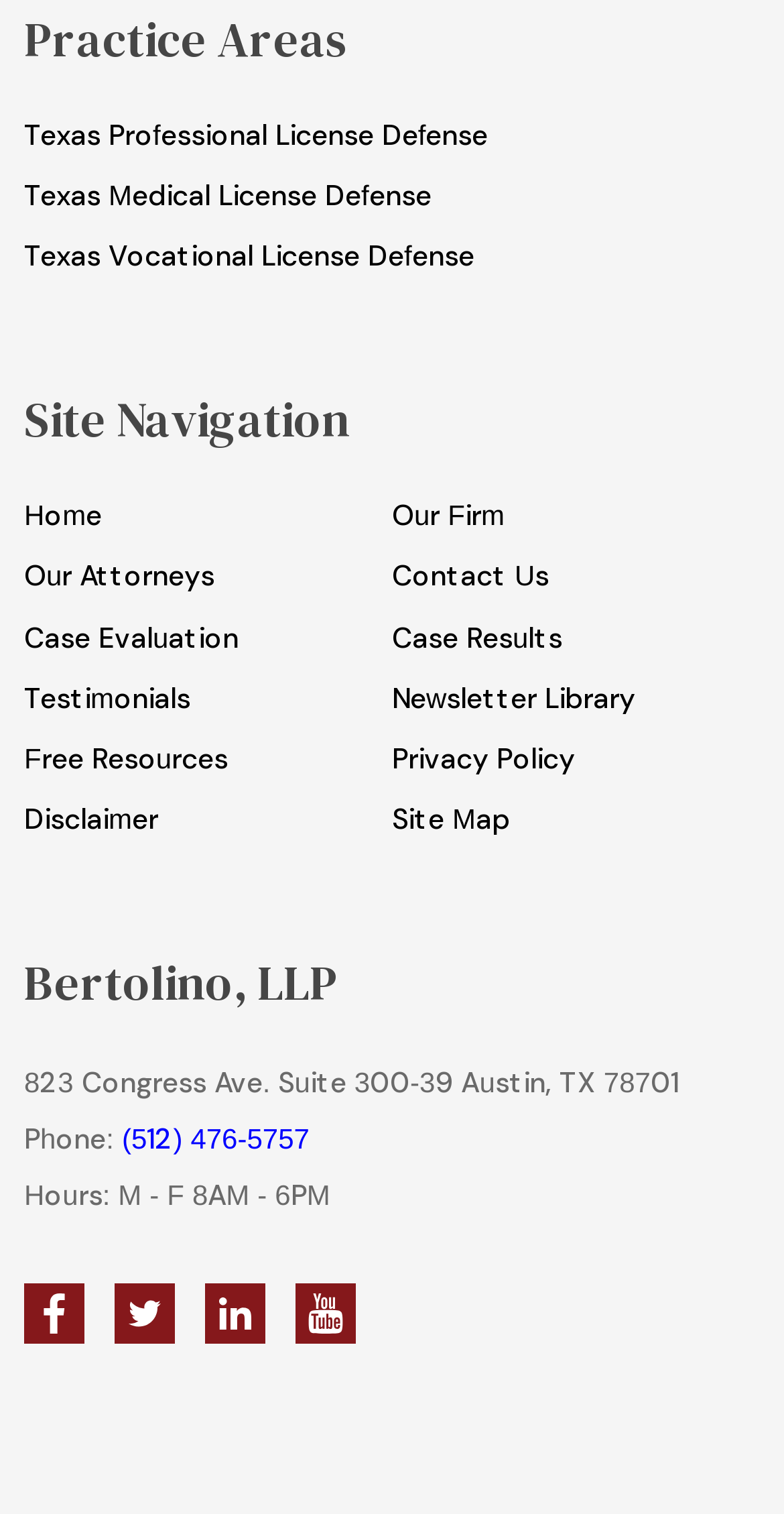Please identify the bounding box coordinates of the clickable element to fulfill the following instruction: "view July 2020". The coordinates should be four float numbers between 0 and 1, i.e., [left, top, right, bottom].

None